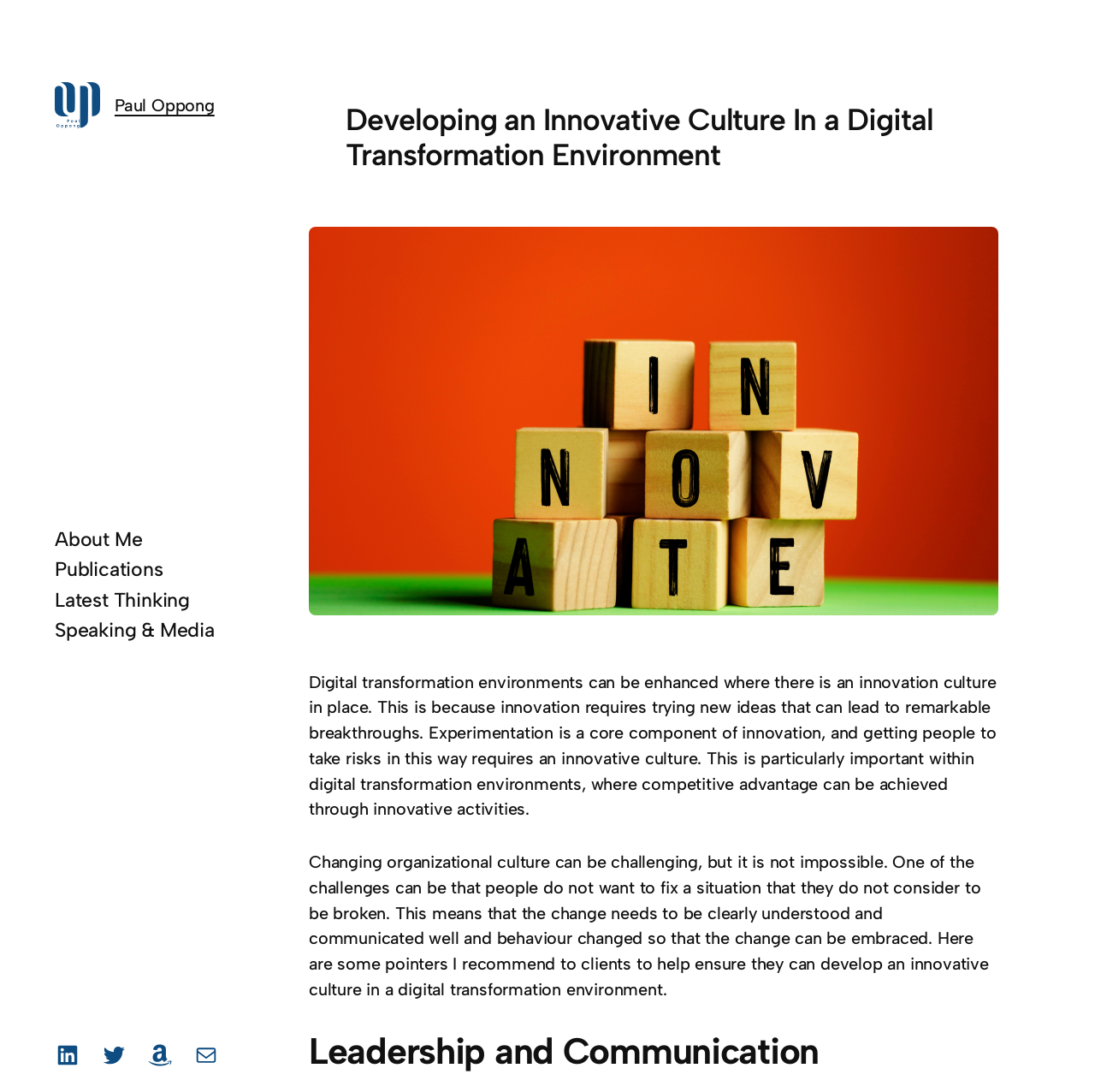Locate the UI element described by Speaking & Media in the provided webpage screenshot. Return the bounding box coordinates in the format (top-left x, top-left y, bottom-right x, bottom-right y), ensuring all values are between 0 and 1.

[0.05, 0.566, 0.196, 0.589]